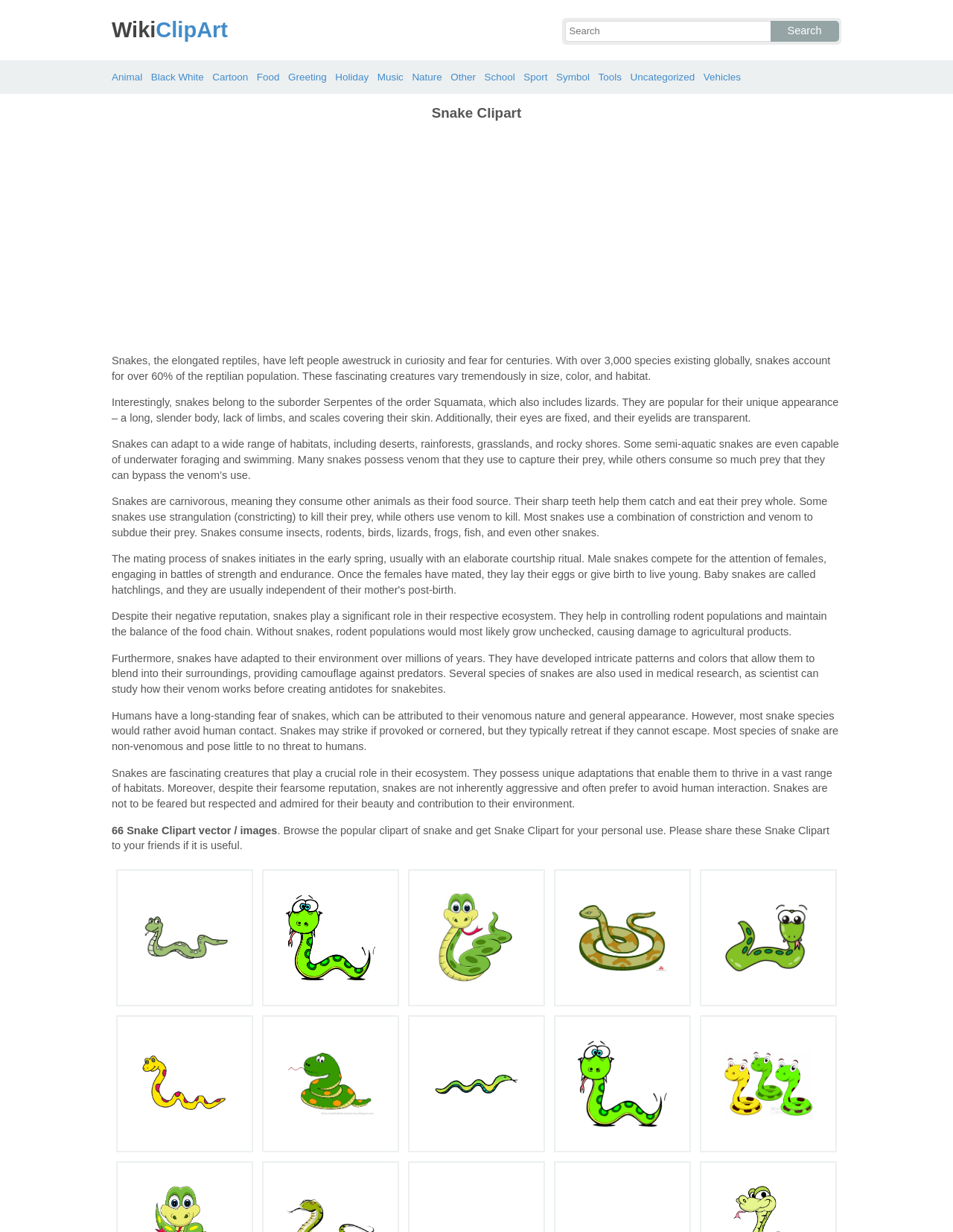From the details in the image, provide a thorough response to the question: How many species of snakes exist globally?

According to the text on the webpage, 'With over 3,000 species existing globally, snakes account for over 60% of the reptilian population.' This indicates that there are more than 3,000 species of snakes globally.